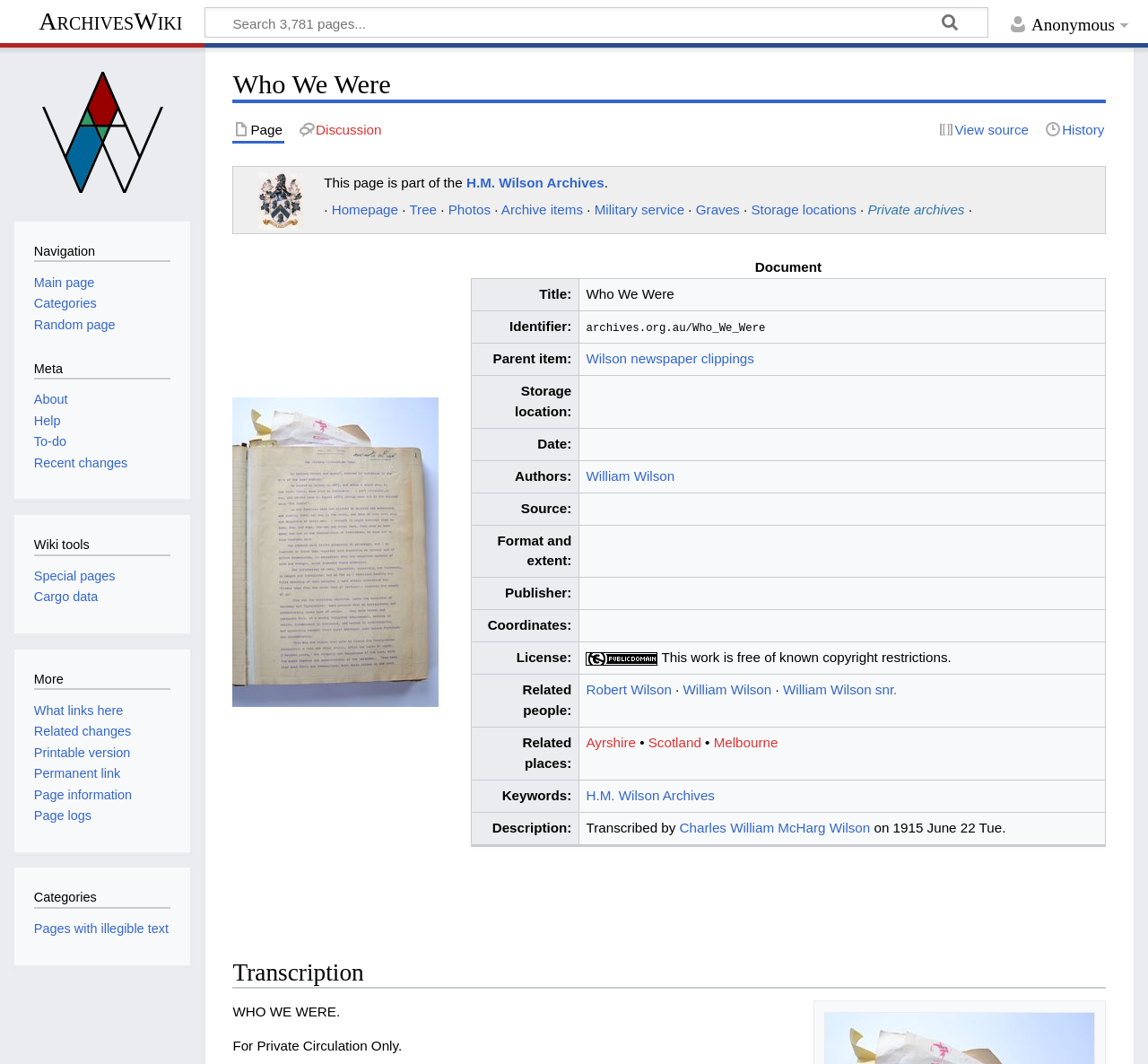Describe the entire webpage, focusing on both content and design.

The webpage is titled "Who We Were - ArchivesWiki" and has a search box at the top right corner. Below the search box, there is a heading "Who We Were" followed by a navigation menu with links to "Namespaces" and "Page actions". 

To the right of the navigation menu, there is an image and a paragraph of text that reads "This page is part of the H.M. Wilson Archives". Below this, there are several links to related pages, including "Homepage", "Tree", "Photos", and others.

The main content of the page is a table with multiple rows, each containing information about a document. The table has headers for "Title", "Identifier", "Parent item", and other metadata. The first row of the table has a title "Who We Were" and an identifier "archives.org.au/Who_We_Were". The parent item is listed as "Wilson newspaper clippings", which is a link to another page.

The table also contains information about the document's storage location, date, authors, source, format, and other details. There are links to related people, including William Wilson, and related places, such as Ayrshire and Scotland. At the bottom of the table, there is a license statement indicating that the work is in the public domain.